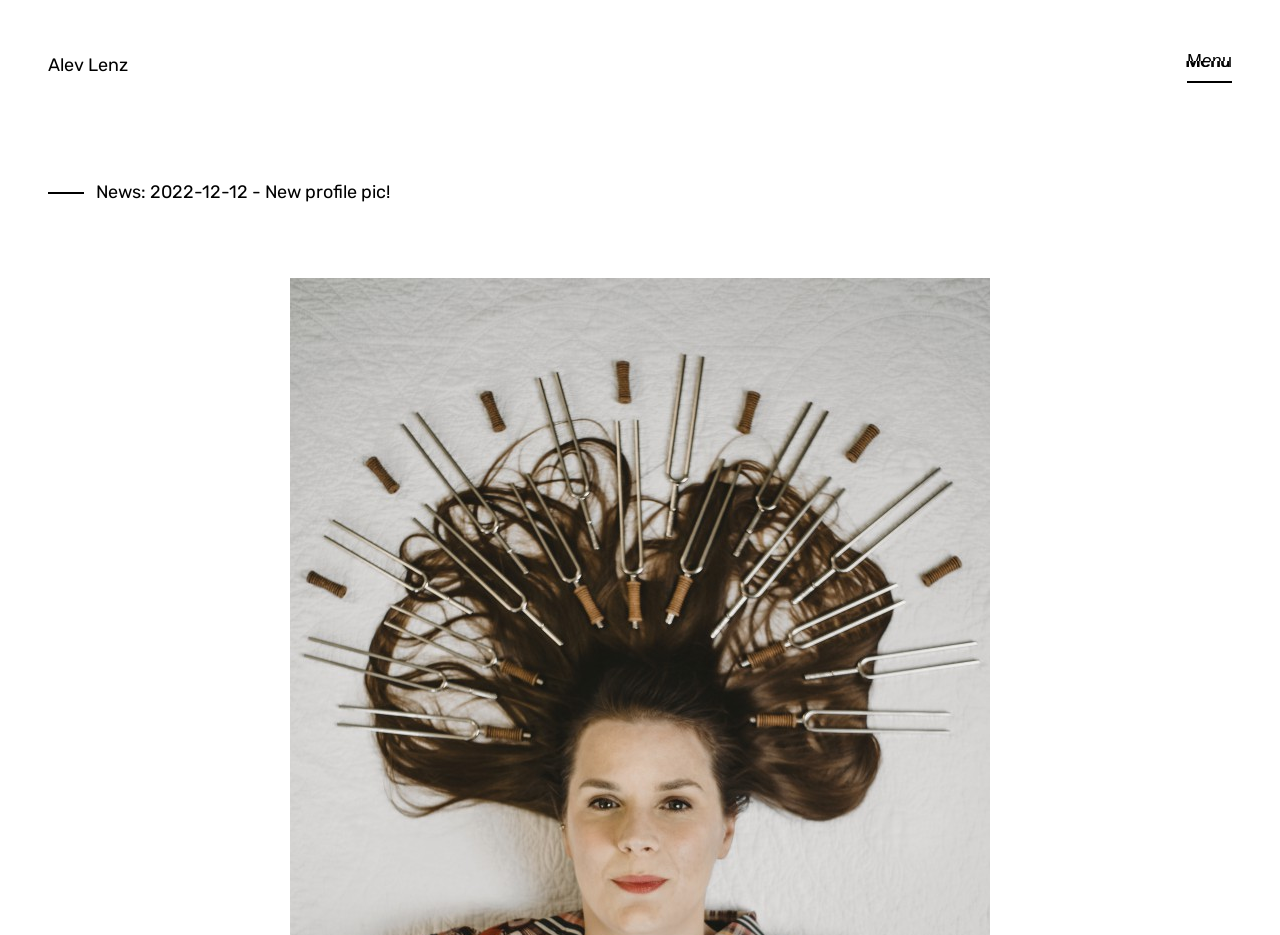Highlight the bounding box of the UI element that corresponds to this description: "Shows".

[0.806, 0.618, 0.849, 0.656]